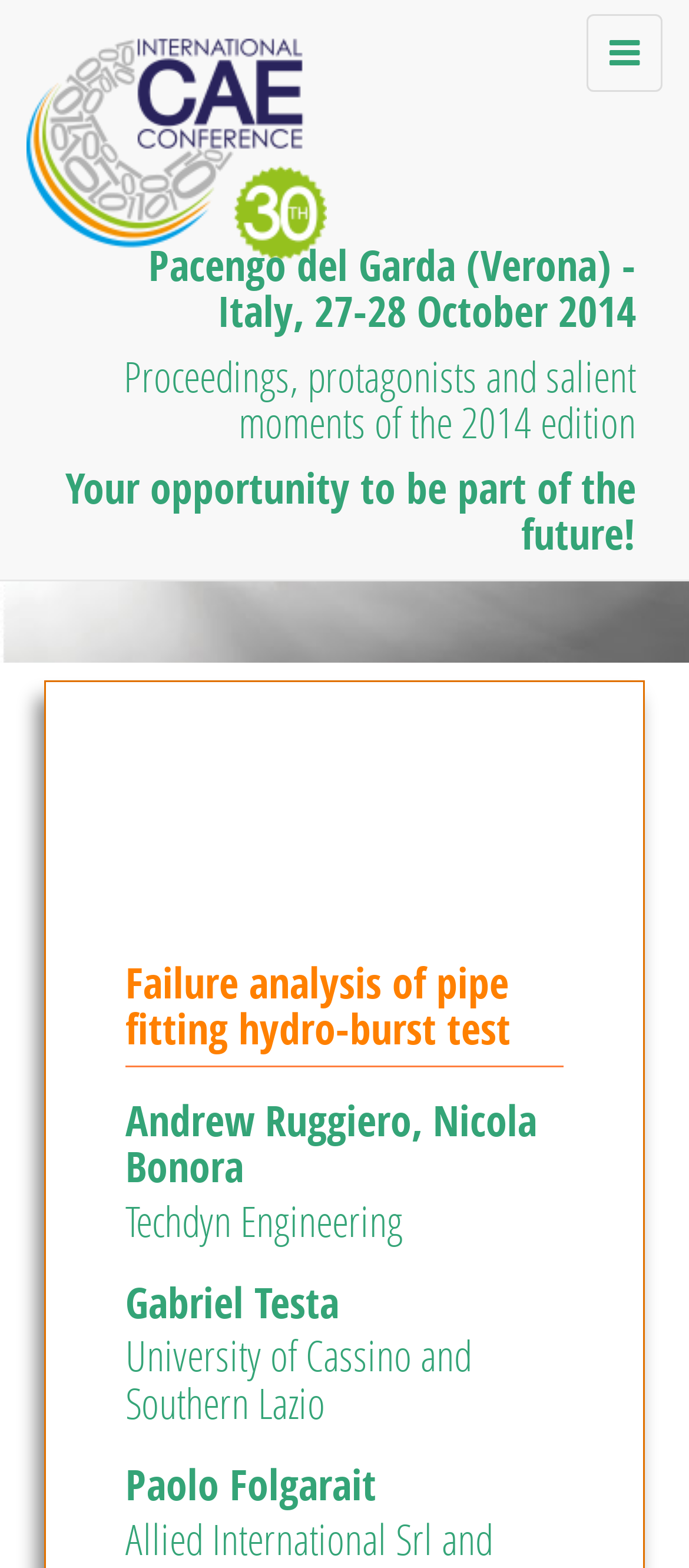Using the elements shown in the image, answer the question comprehensively: Where is the International CAE Conference held?

I found the answer by looking at the heading element that says 'Pacengo del Garda (Verona) - Italy, 27-28 October 2014', which indicates the location and date of the conference.